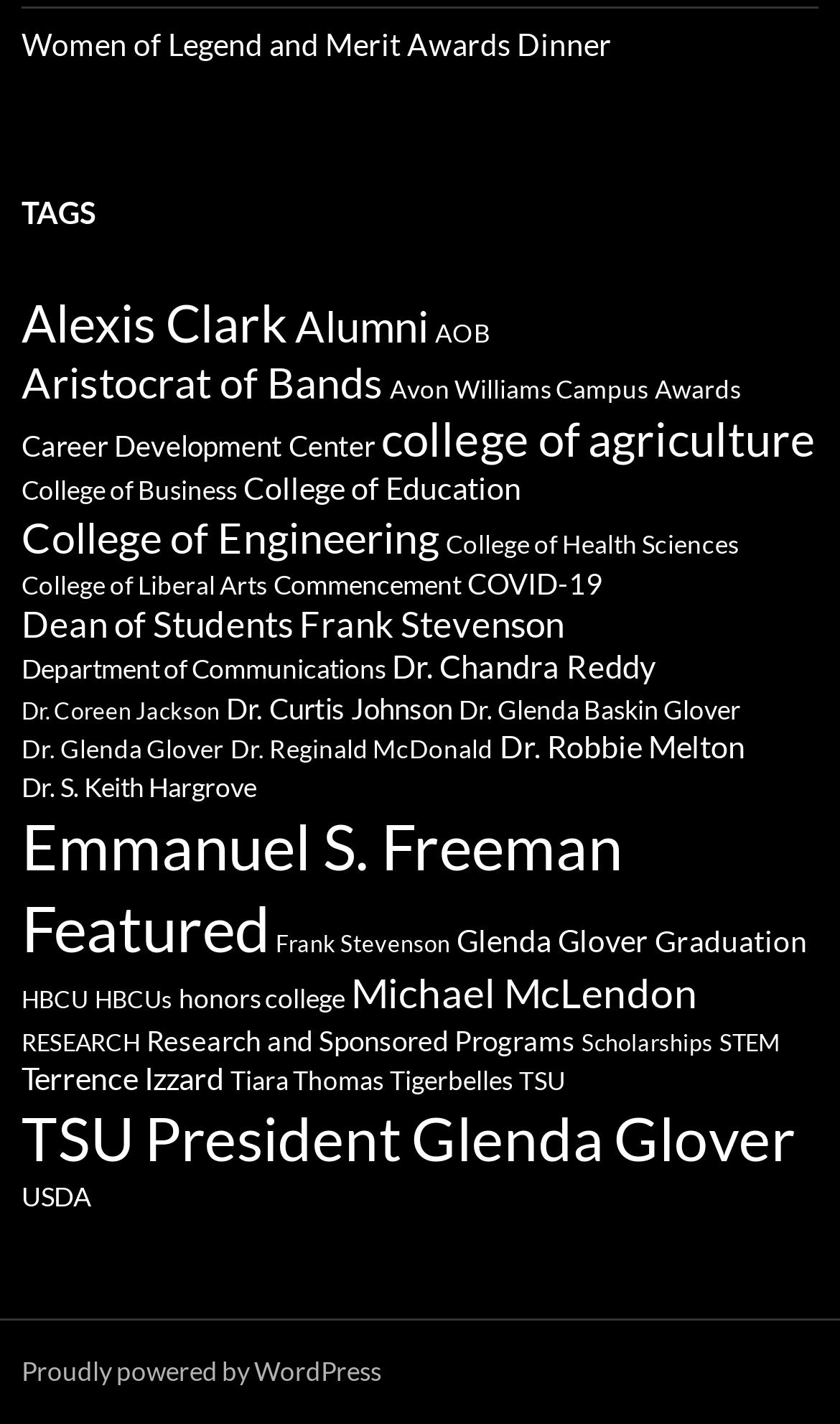Indicate the bounding box coordinates of the element that needs to be clicked to satisfy the following instruction: "Click on the 'Women of Legend and Merit Awards Dinner' link". The coordinates should be four float numbers between 0 and 1, i.e., [left, top, right, bottom].

[0.026, 0.018, 0.728, 0.044]